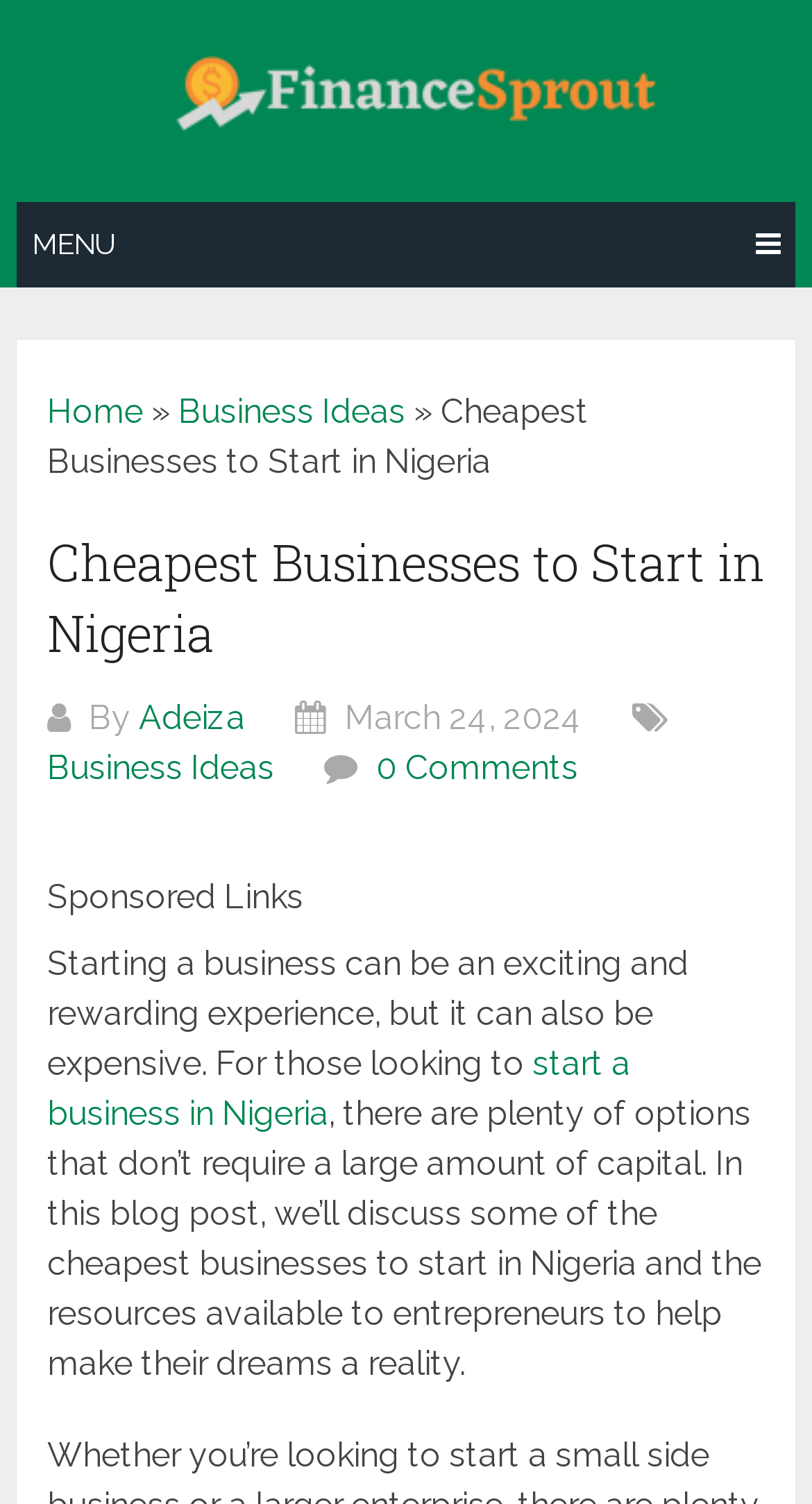What is the current page about?
Provide a fully detailed and comprehensive answer to the question.

The current page is about the cheapest businesses to start in Nigeria, as indicated by the heading 'Cheapest Businesses to Start in Nigeria' with bounding box coordinates [0.058, 0.352, 0.942, 0.445] and the introductory text 'Starting a business can be an exciting and rewarding experience, but it can also be expensive. For those looking to start a business in Nigeria, there are...'.